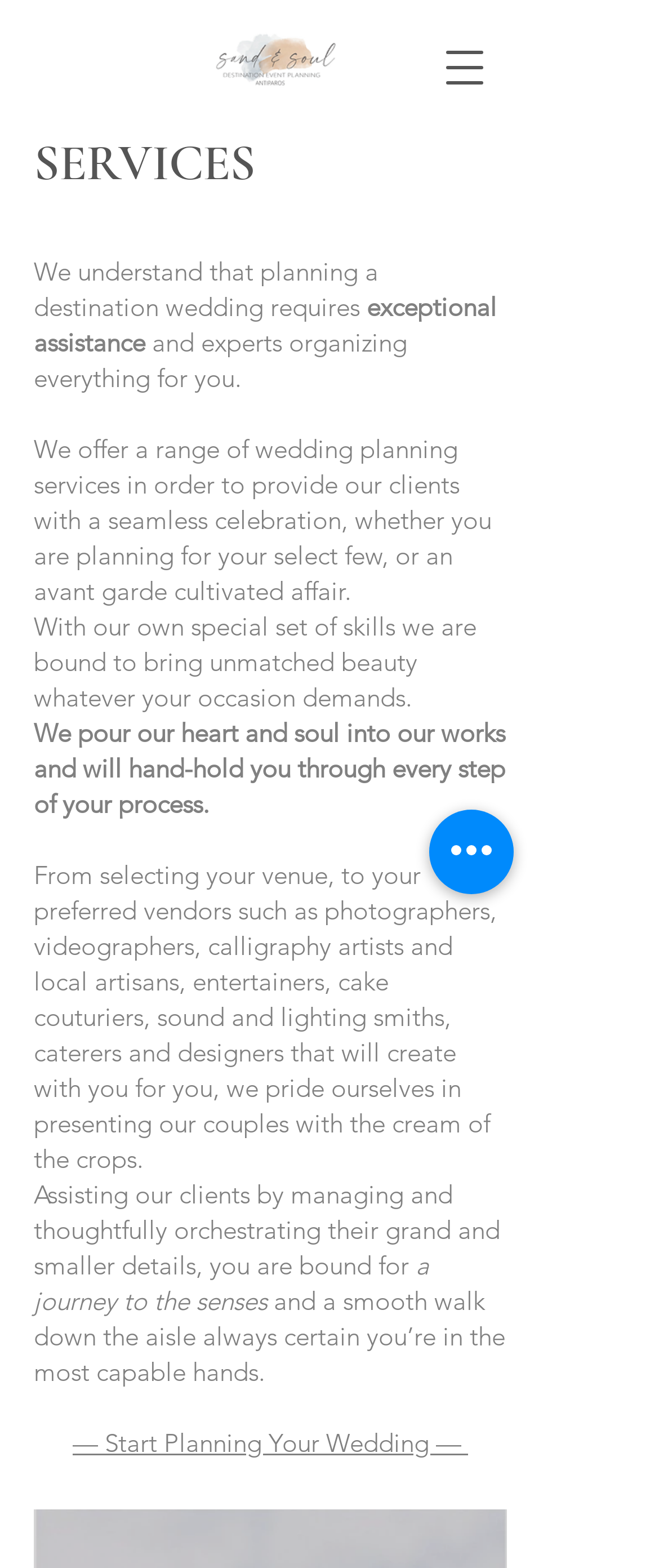Use a single word or phrase to respond to the question:
What type of services does this website offer?

Wedding planning services